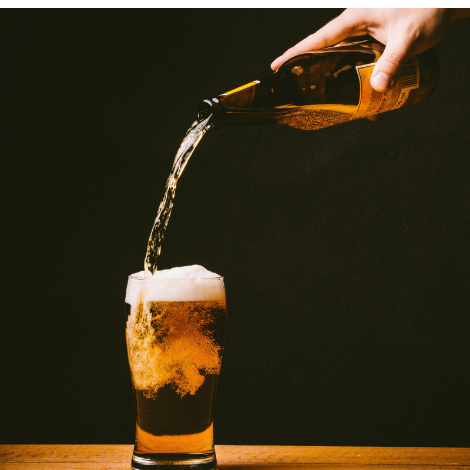Is the background of the image bright?
Provide a detailed and extensive answer to the question.

The caption describes the backdrop as 'dark', which suggests that the background of the image is not bright, but rather dim or muted, allowing the warm tones of the beer and the rustic wooden surface to stand out.